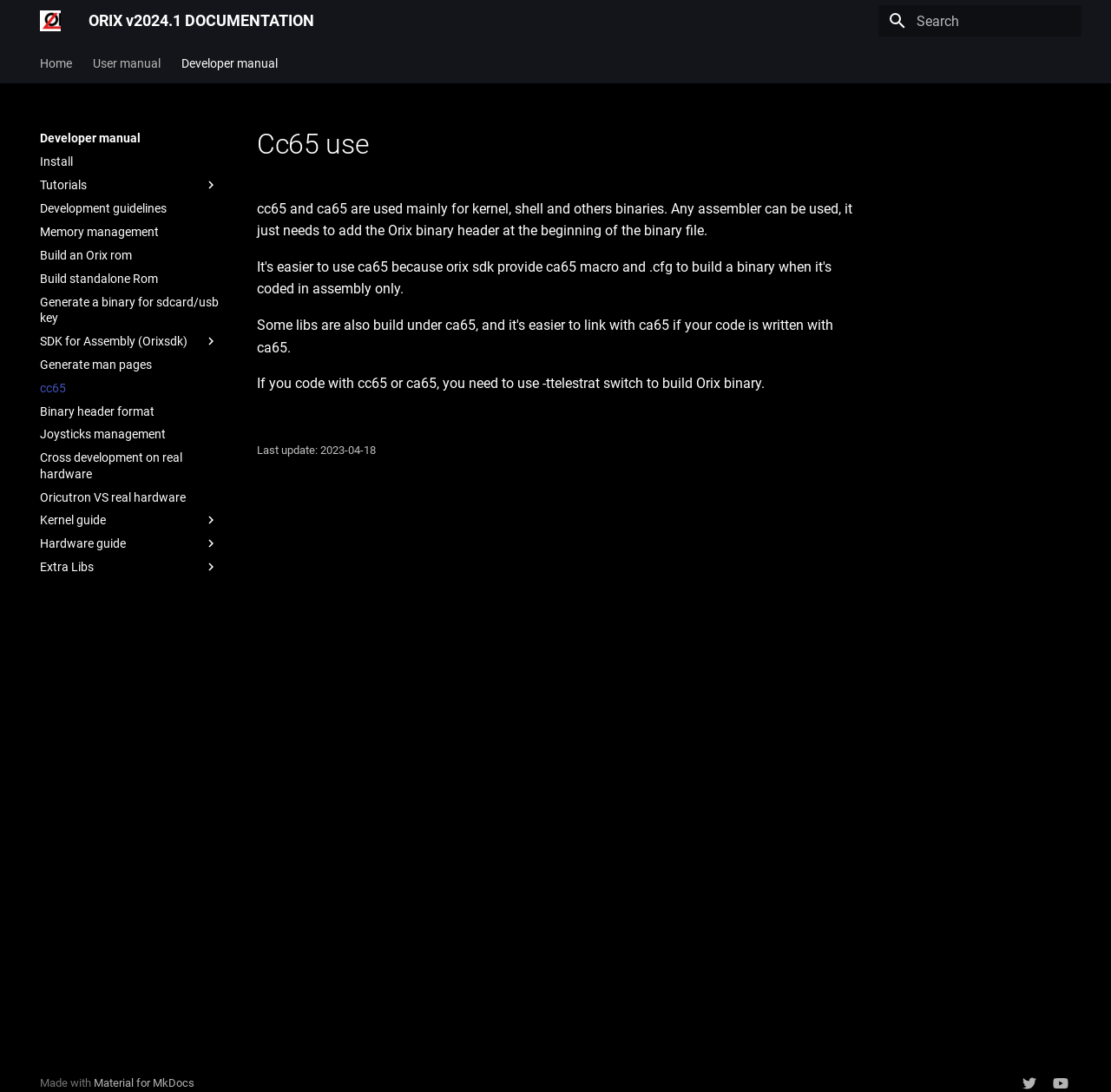Please reply to the following question using a single word or phrase: 
What is the purpose of cc65 and ca65?

Used for kernel, shell, and others binaries